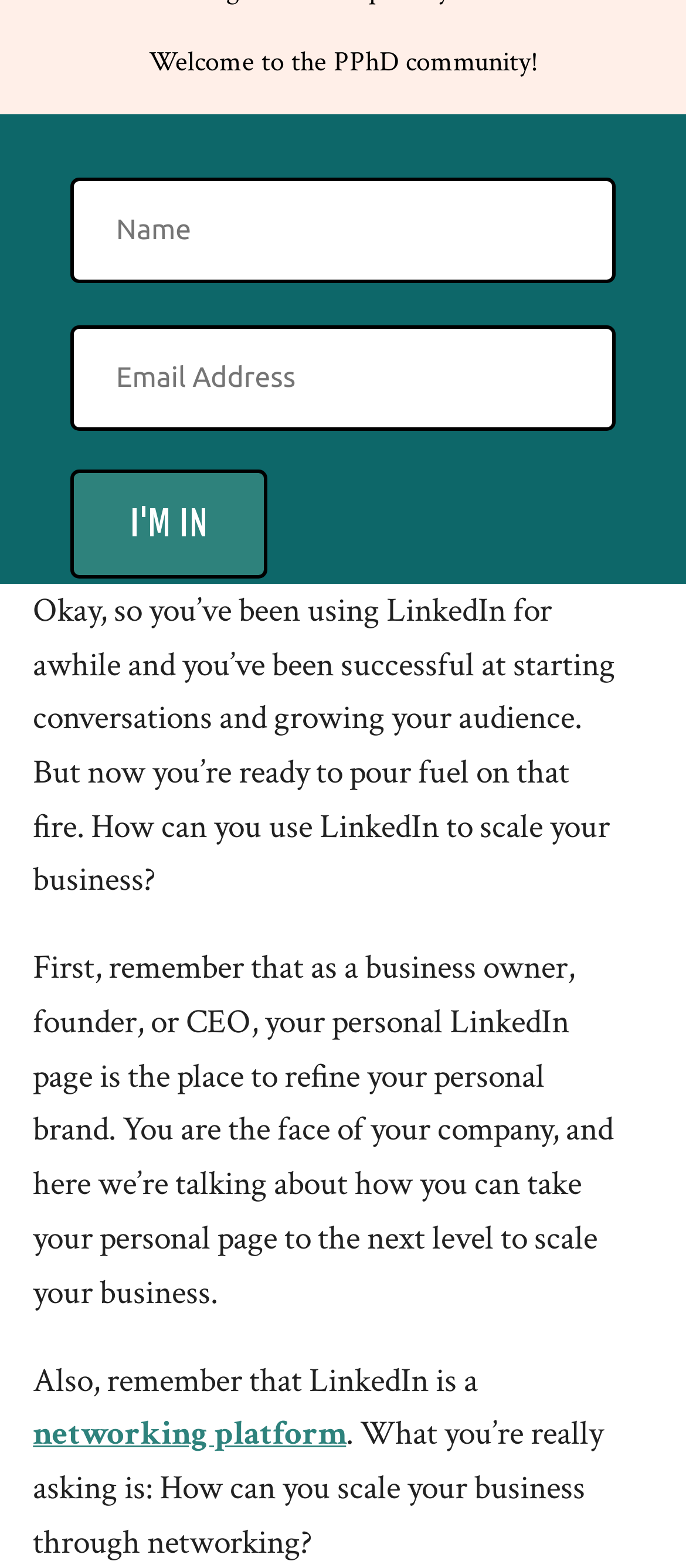Identify the bounding box of the HTML element described as: "value="I'm In"".

[0.103, 0.299, 0.39, 0.369]